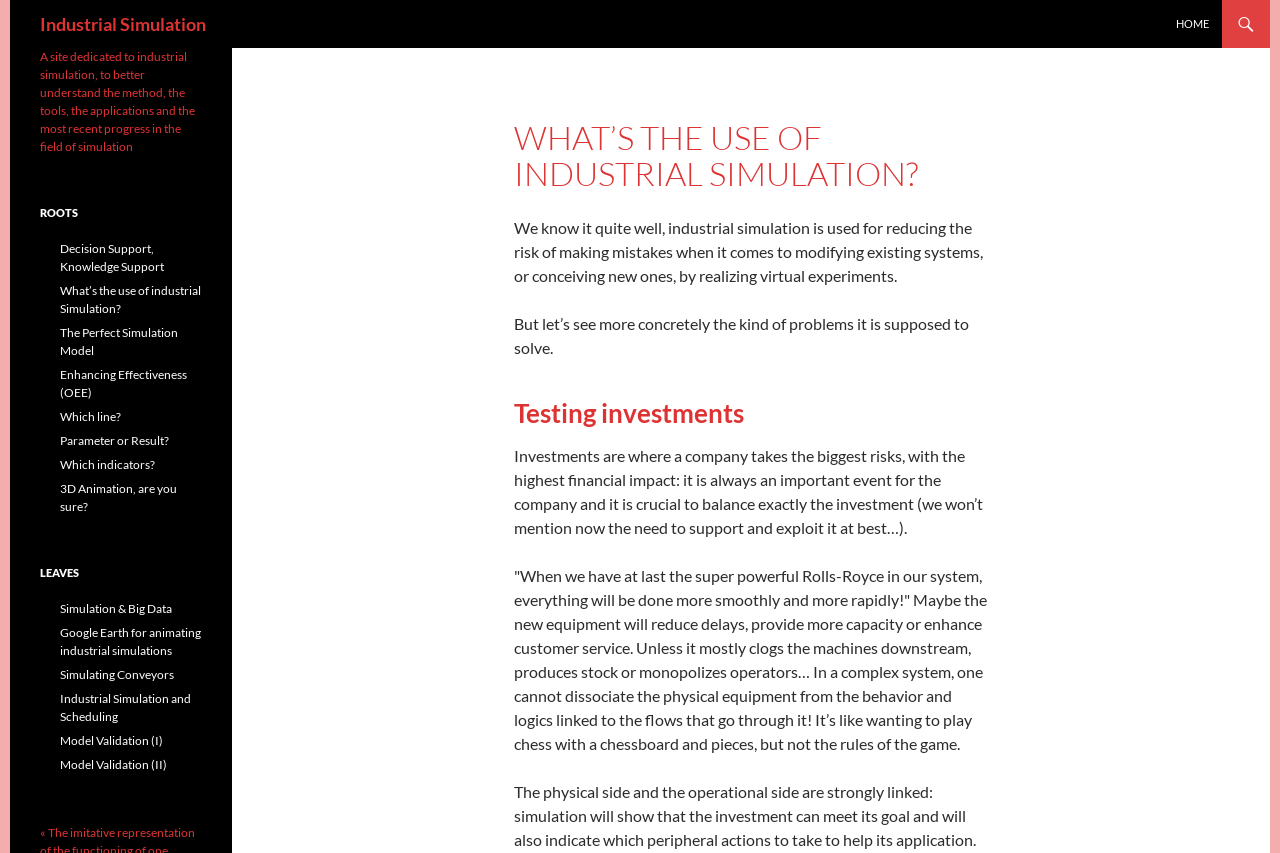Find the bounding box coordinates for the HTML element specified by: "3D Animation, are you sure?".

[0.047, 0.564, 0.138, 0.603]